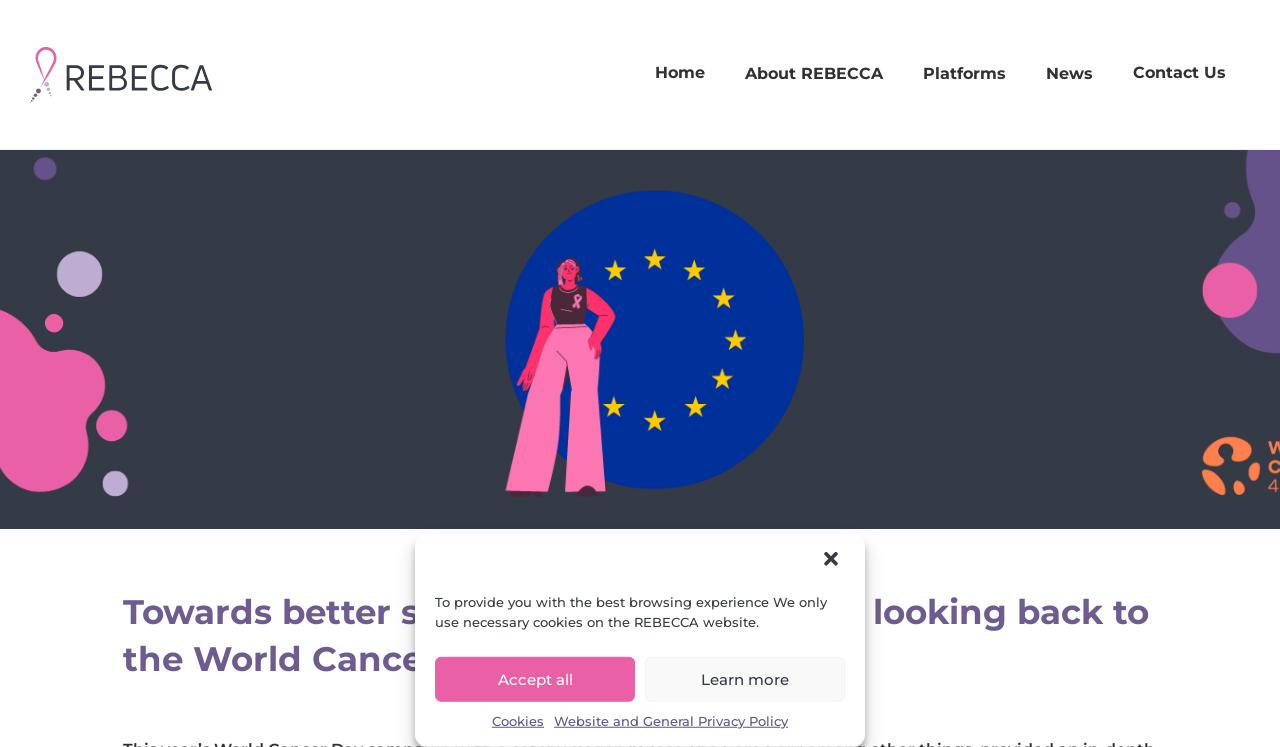Please determine the bounding box coordinates of the element's region to click in order to carry out the following instruction: "read the latest news". The coordinates should be four float numbers between 0 and 1, i.e., [left, top, right, bottom].

[0.77, 0.15, 0.852, 0.179]